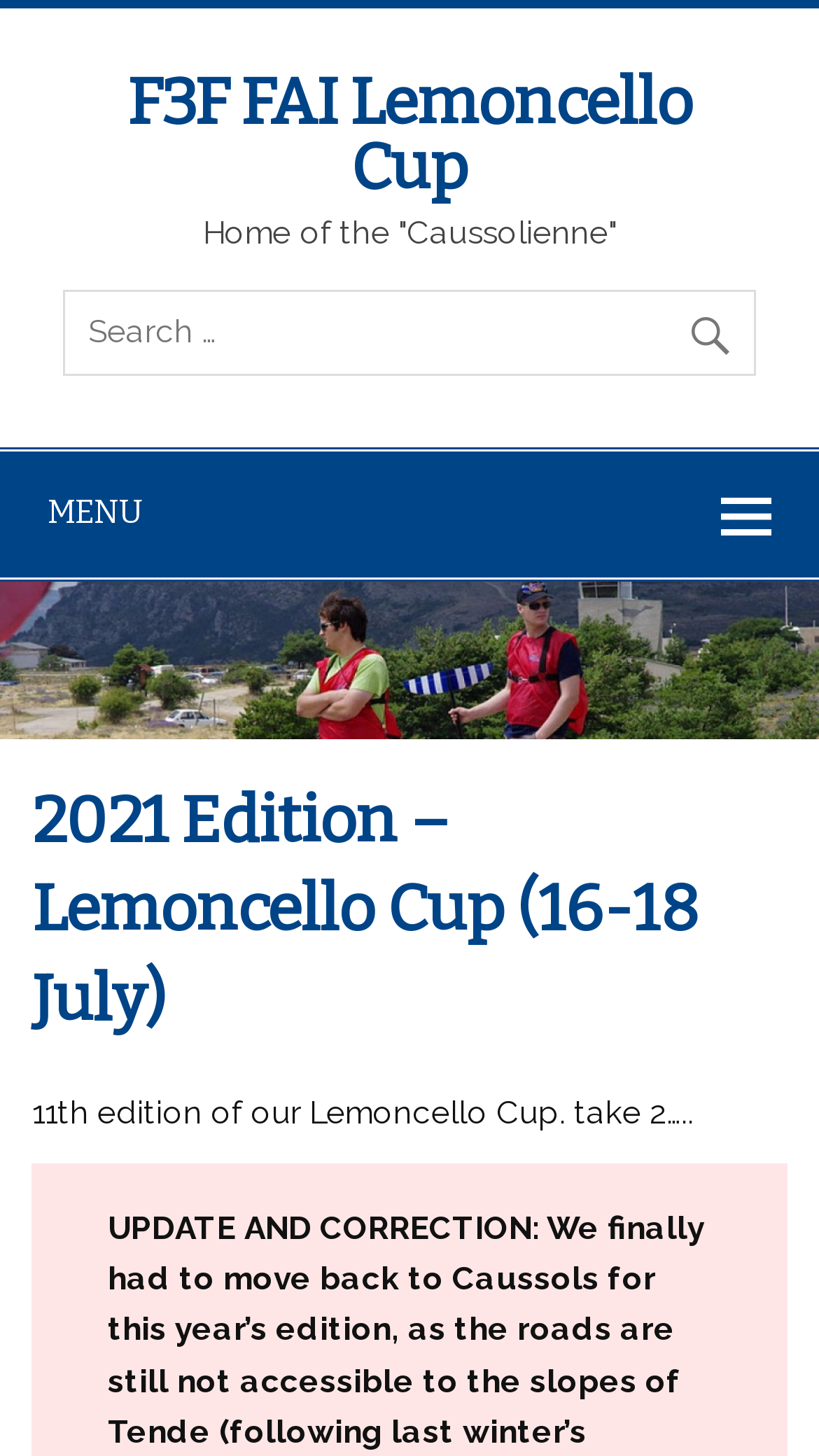Where is the tournament based?
Based on the image, answer the question with a single word or brief phrase.

Caussols